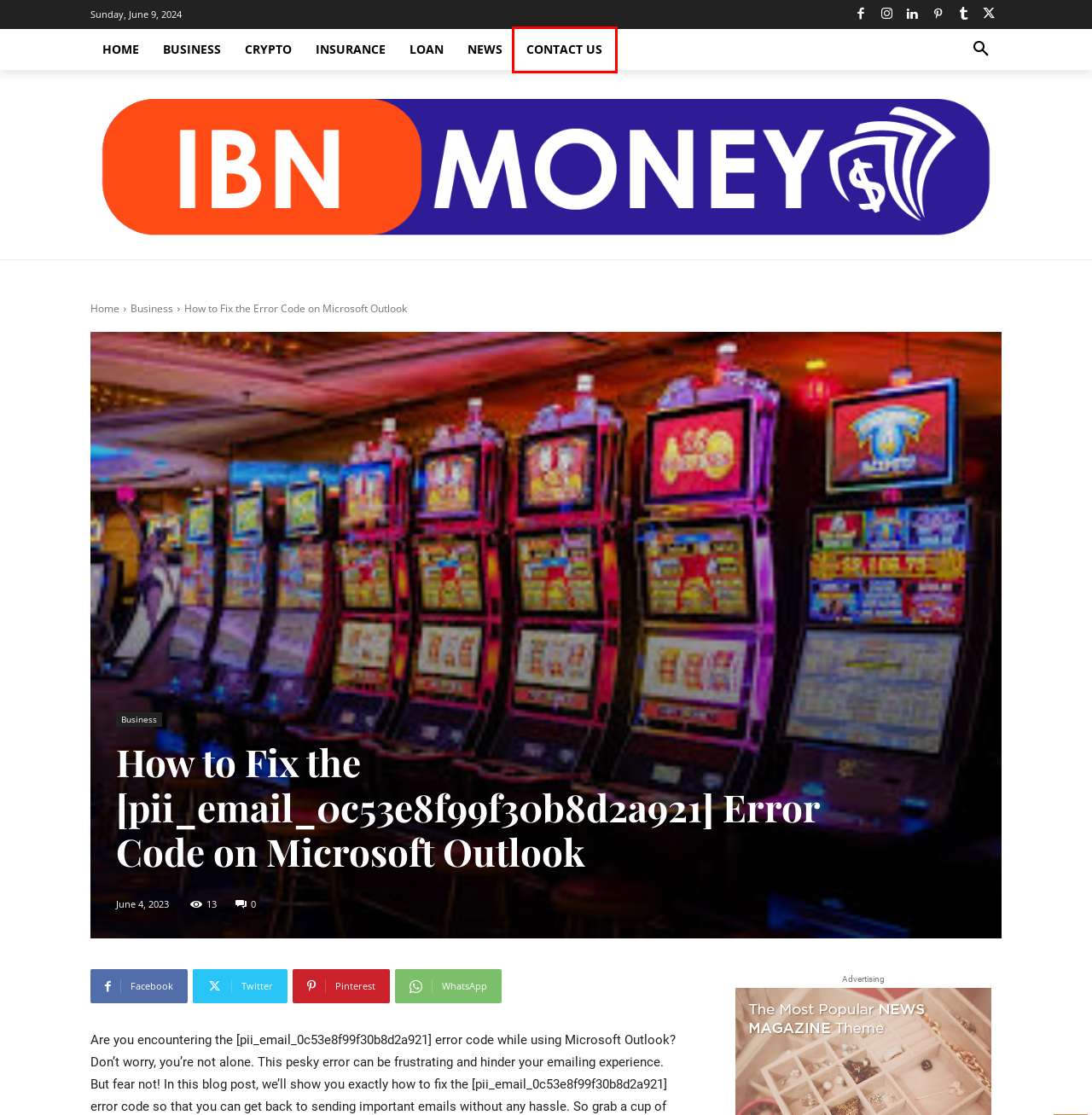Given a screenshot of a webpage featuring a red bounding box, identify the best matching webpage description for the new page after the element within the red box is clicked. Here are the options:
A. Contact Us - IBN Money
B. Gilbert, Author at IBN Money
C. News Archives - IBN Money
D. Home - IBN Money
E. Crypto Archives - IBN Money
F. Insurance Archives - IBN Money
G. Business Archives - IBN Money
H. Loan Archives - IBN Money

A